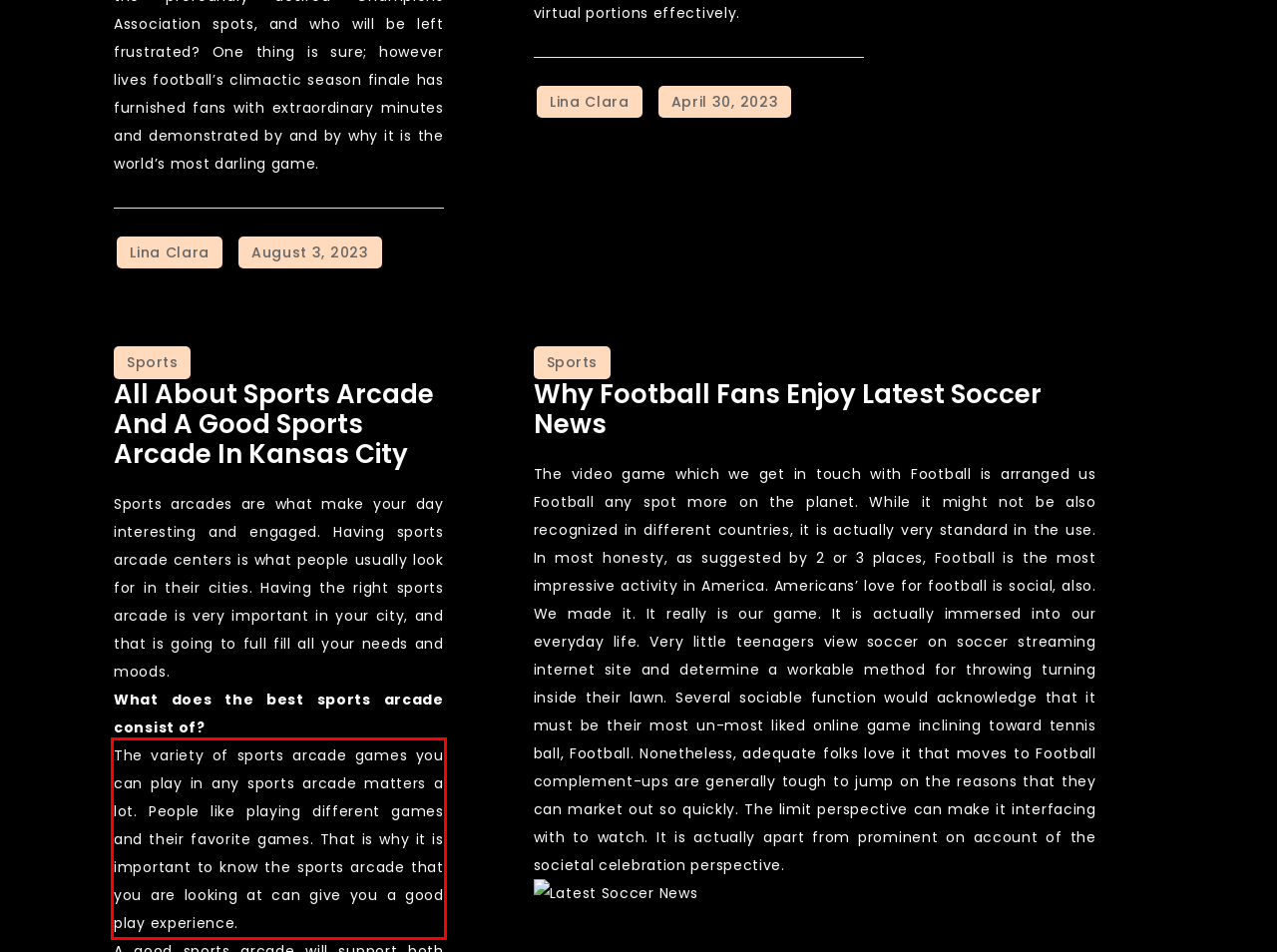Look at the screenshot of the webpage, locate the red rectangle bounding box, and generate the text content that it contains.

The variety of sports arcade games you can play in any sports arcade matters a lot. People like playing different games and their favorite games. That is why it is important to know the sports arcade that you are looking at can give you a good play experience.